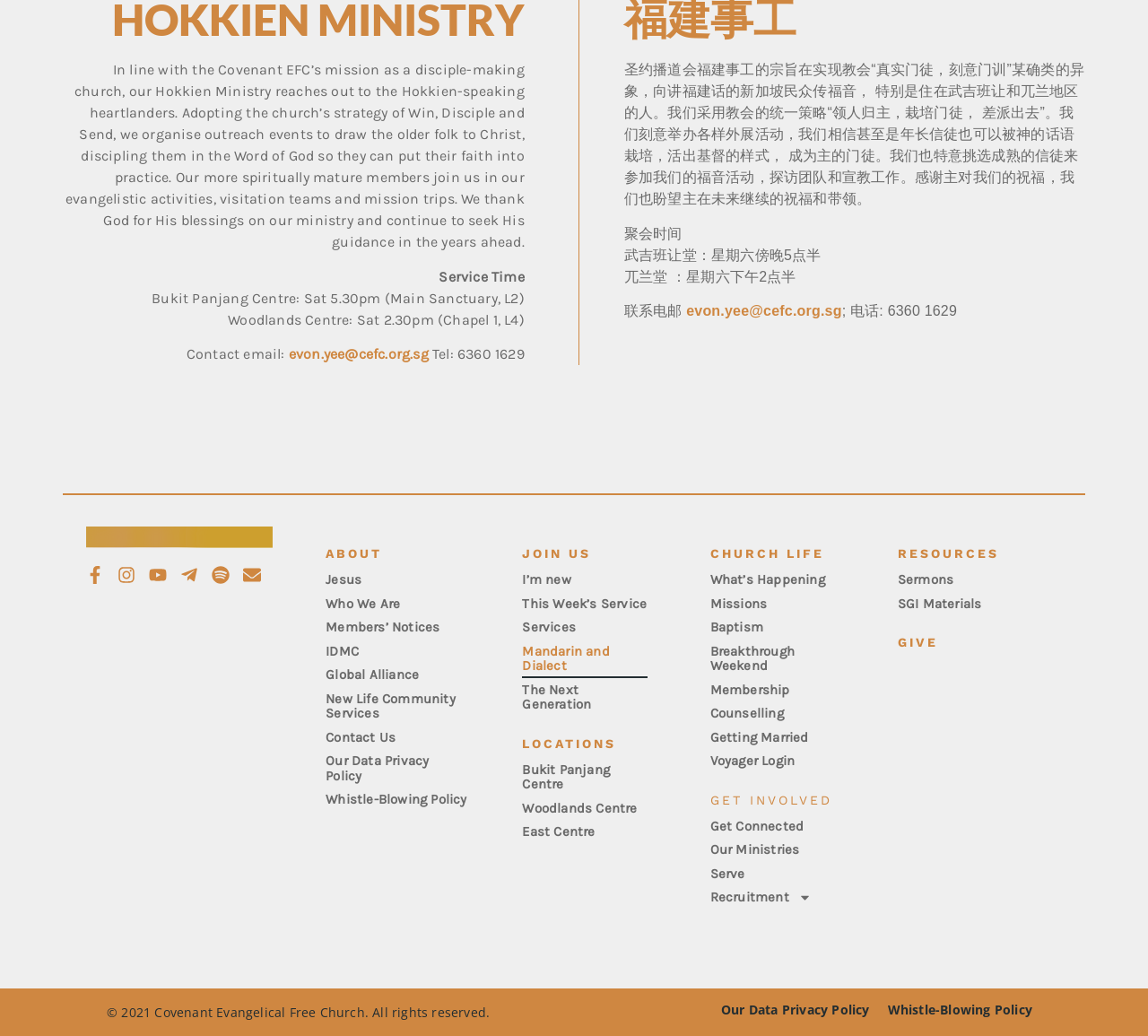Please provide a detailed answer to the question below by examining the image:
What are the social media platforms of the church?

The webpage shows that the church has several social media platforms, including Facebook, Instagram, Youtube, Telegram, and Spotify, which can be accessed through the links provided.